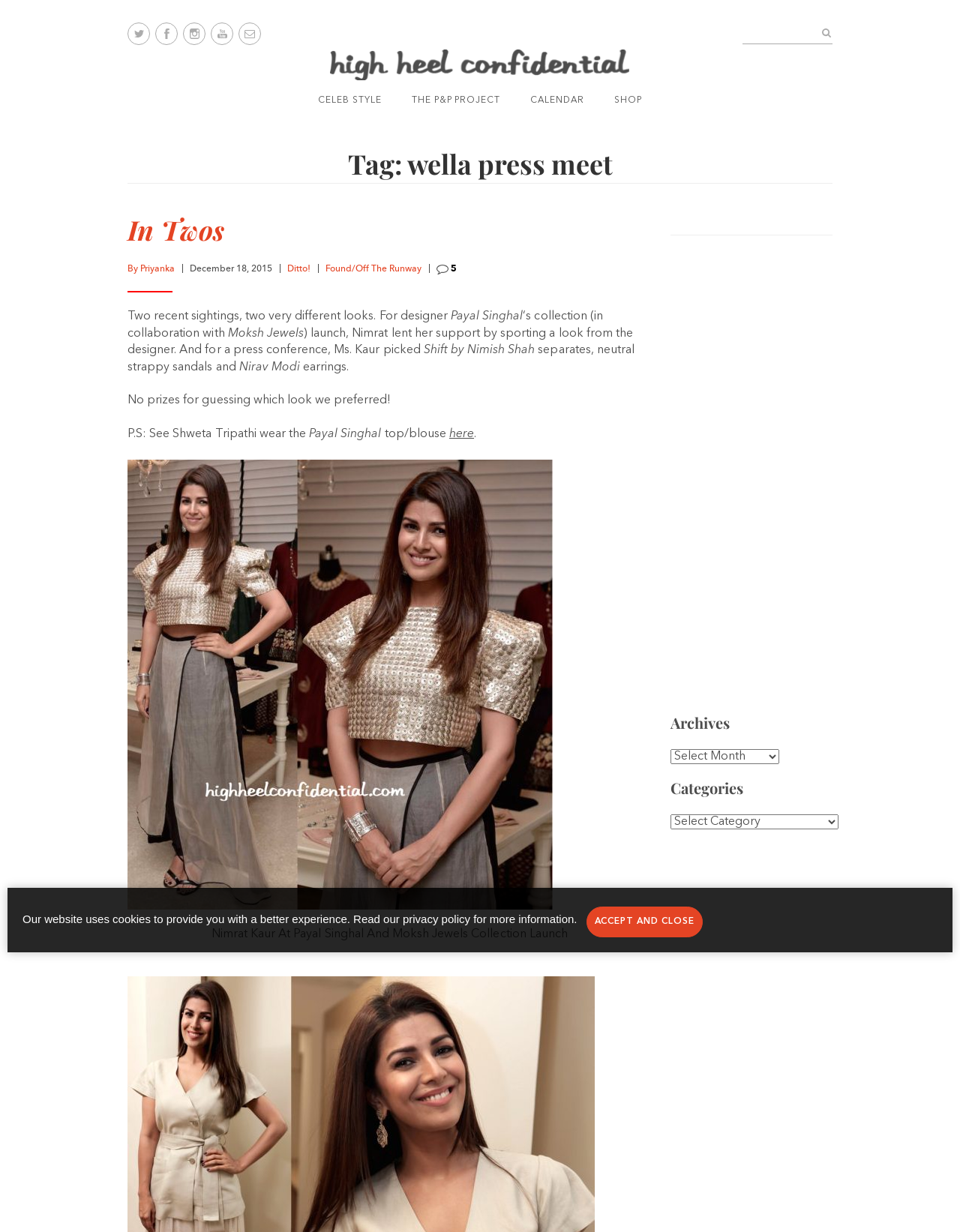Summarize the webpage in an elaborate manner.

The webpage is about a celebrity news and fashion blog, specifically featuring an article about Nimrat Kaur's recent appearances at a designer's collection launch and a press conference. 

At the top left corner, there are four social media icons: Twitter, Facebook, Instagram, and Youtube, followed by a mail icon. On the right side of these icons, there is a logo of "High Heel Confidential". 

Below the logo, there is a search bar with a submit button. 

The main content of the webpage is divided into sections. The first section has a heading "Tag: wella press meet" and features an article about Nimrat Kaur's two recent appearances. The article includes several paragraphs of text, describing the designer's collection and the outfits worn by Nimrat Kaur. There are also links to other related articles and a comment section with an image. 

The article is followed by a horizontal separator line. 

On the right side of the webpage, there are several links to other sections of the website, including "CELEB STYLE", "THE P&P PROJECT", "CALENDAR", and "SHOP". 

Further down the webpage, there is a table featuring an image of Nimrat Kaur at the Payal Singhal and Moksh Jewels collection launch. 

Below the table, there is a section with a heading "Archives" and a dropdown menu, followed by another section with a heading "Categories" and another dropdown menu. 

At the bottom of the webpage, there is a notice about the website's use of cookies and a link to the privacy policy. There is also an "ACCEPT AND CLOSE" button. 

On the right side of the webpage, there is an advertisement iframe.